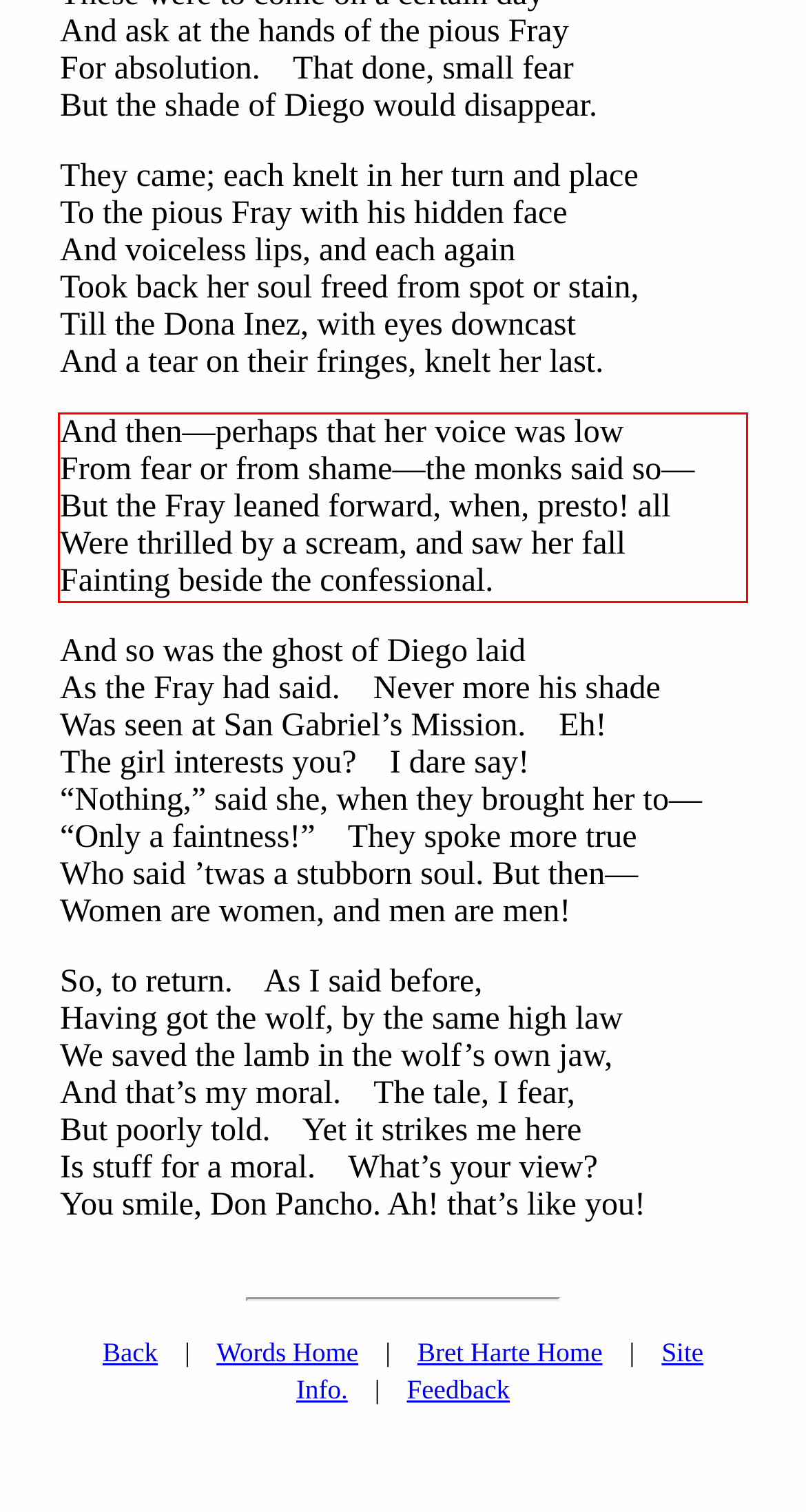You have a screenshot of a webpage where a UI element is enclosed in a red rectangle. Perform OCR to capture the text inside this red rectangle.

And then—perhaps that her voice was low From fear or from shame—the monks said so— But the Fray leaned forward, when, presto! all Were thrilled by a scream, and saw her fall Fainting beside the confessional.